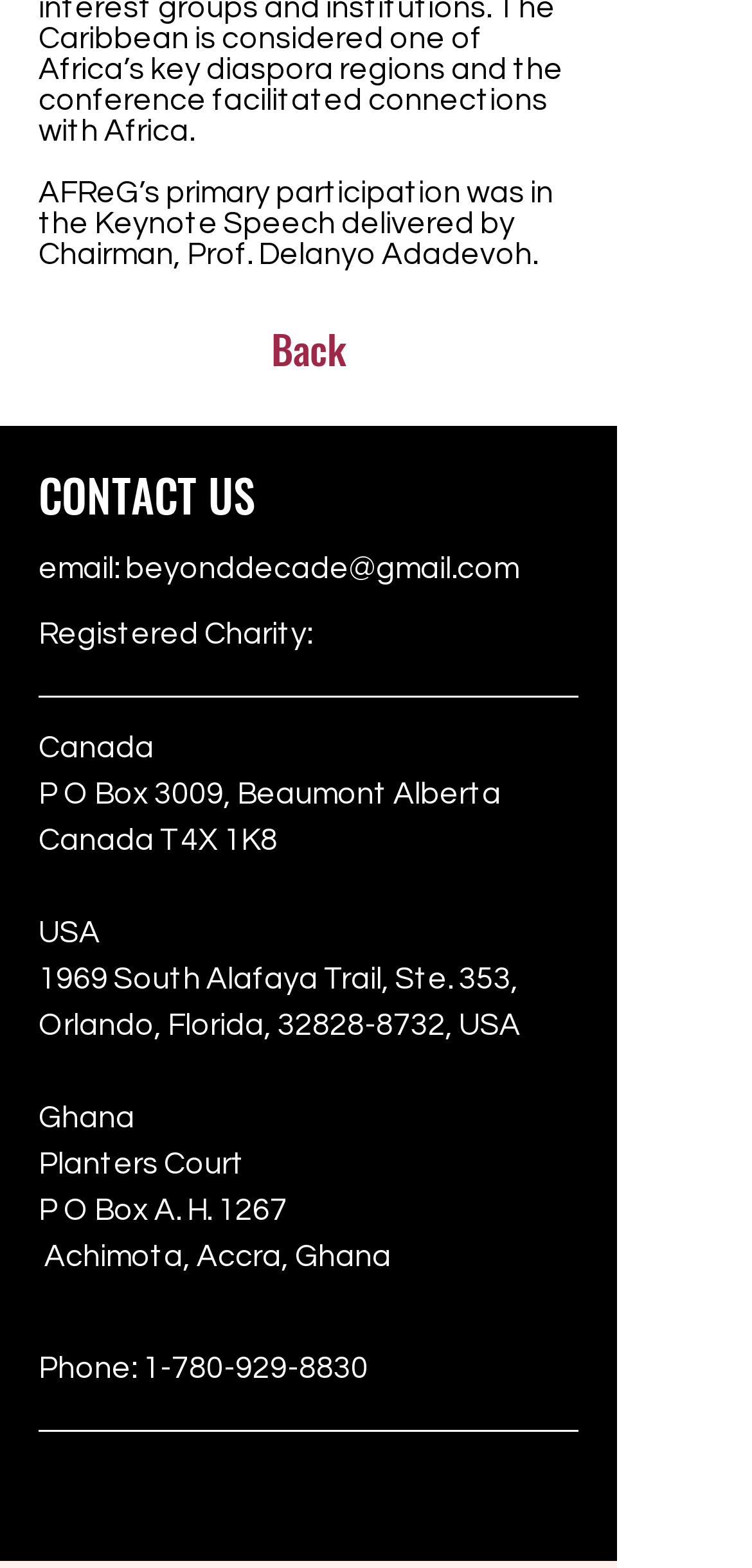Respond to the following query with just one word or a short phrase: 
How many social media platforms are listed?

3